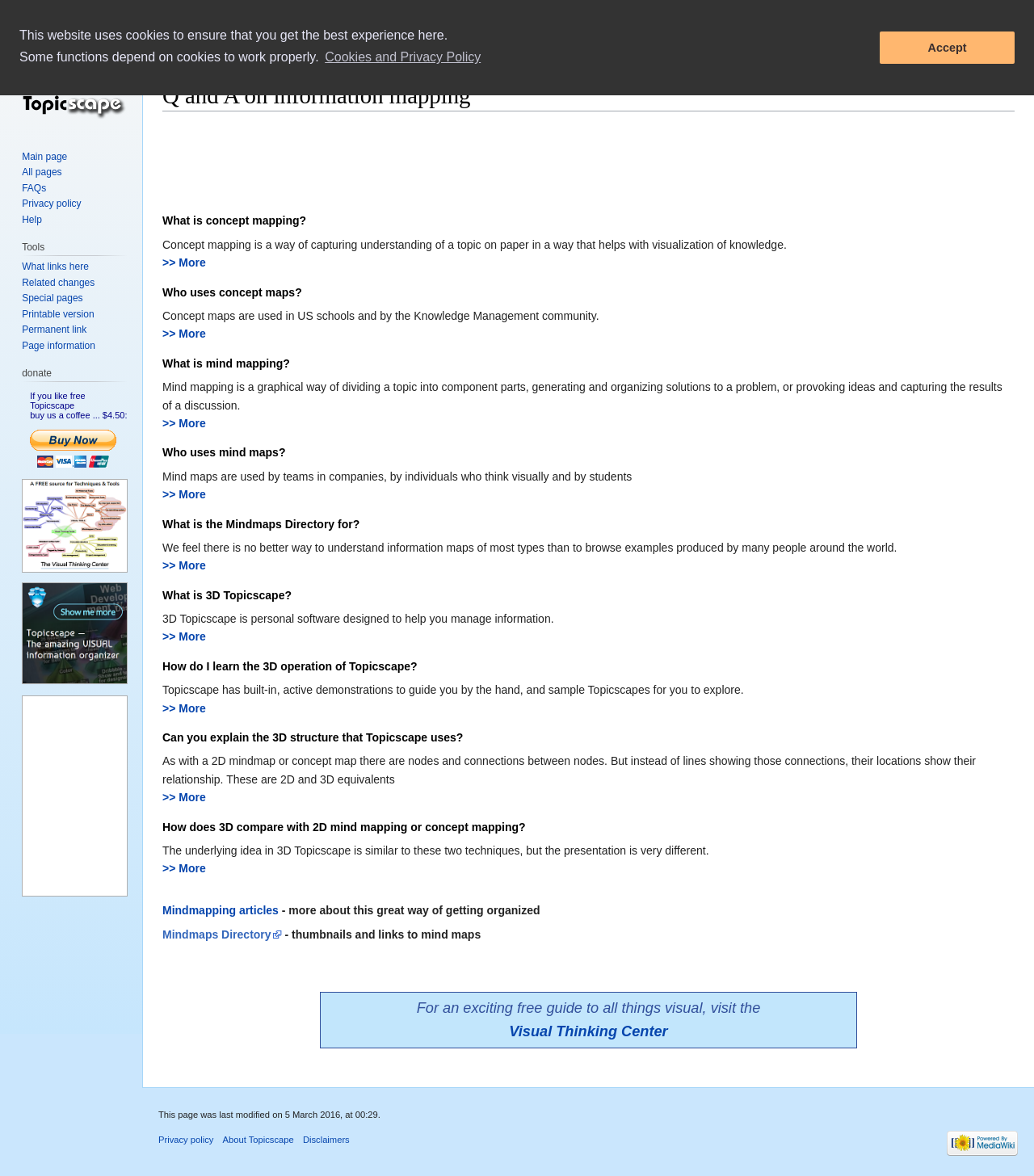Find and extract the text of the primary heading on the webpage.

Q and A on information mapping